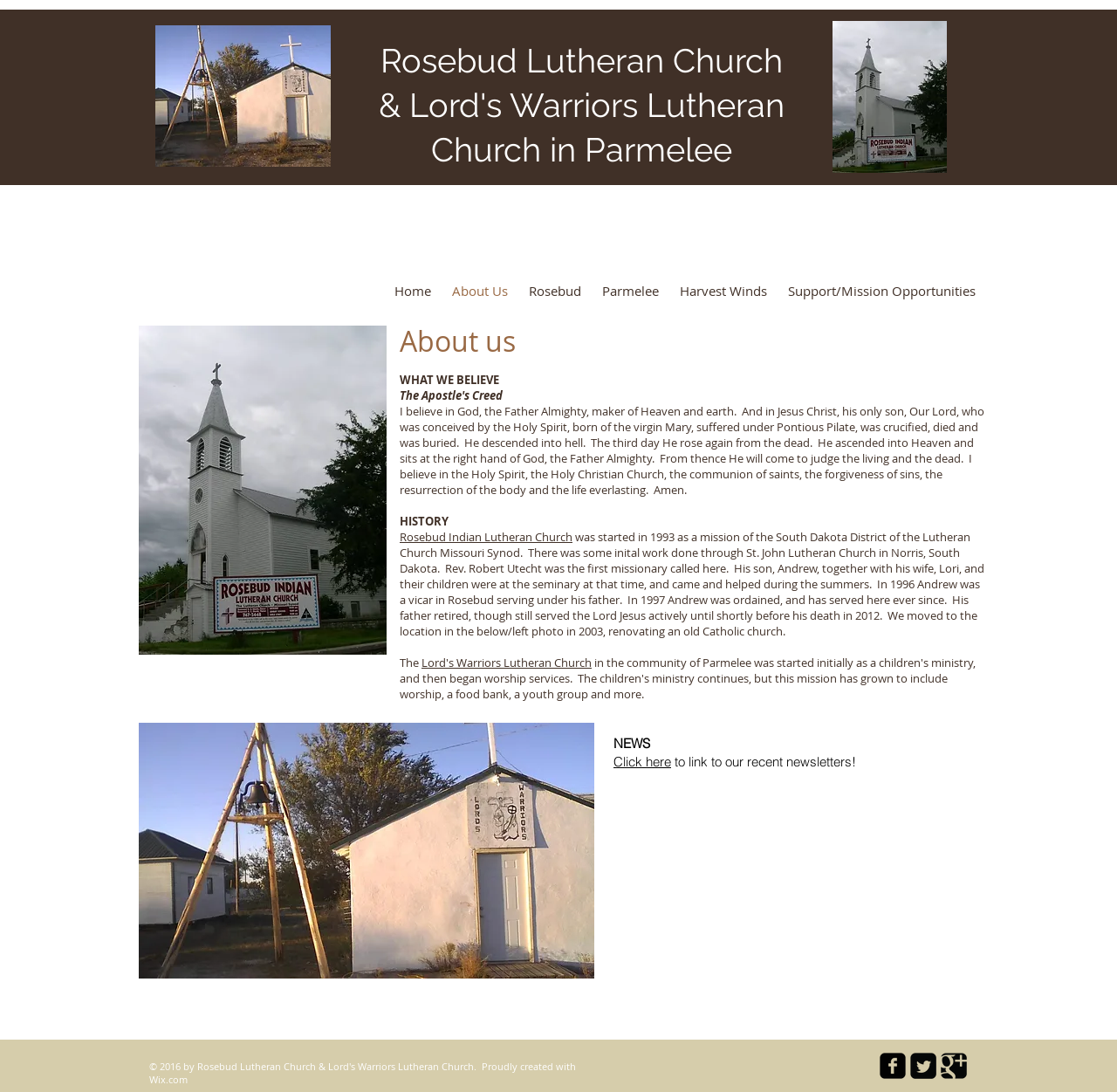Can you specify the bounding box coordinates of the area that needs to be clicked to fulfill the following instruction: "Go to 'Microsoft Store'"?

None